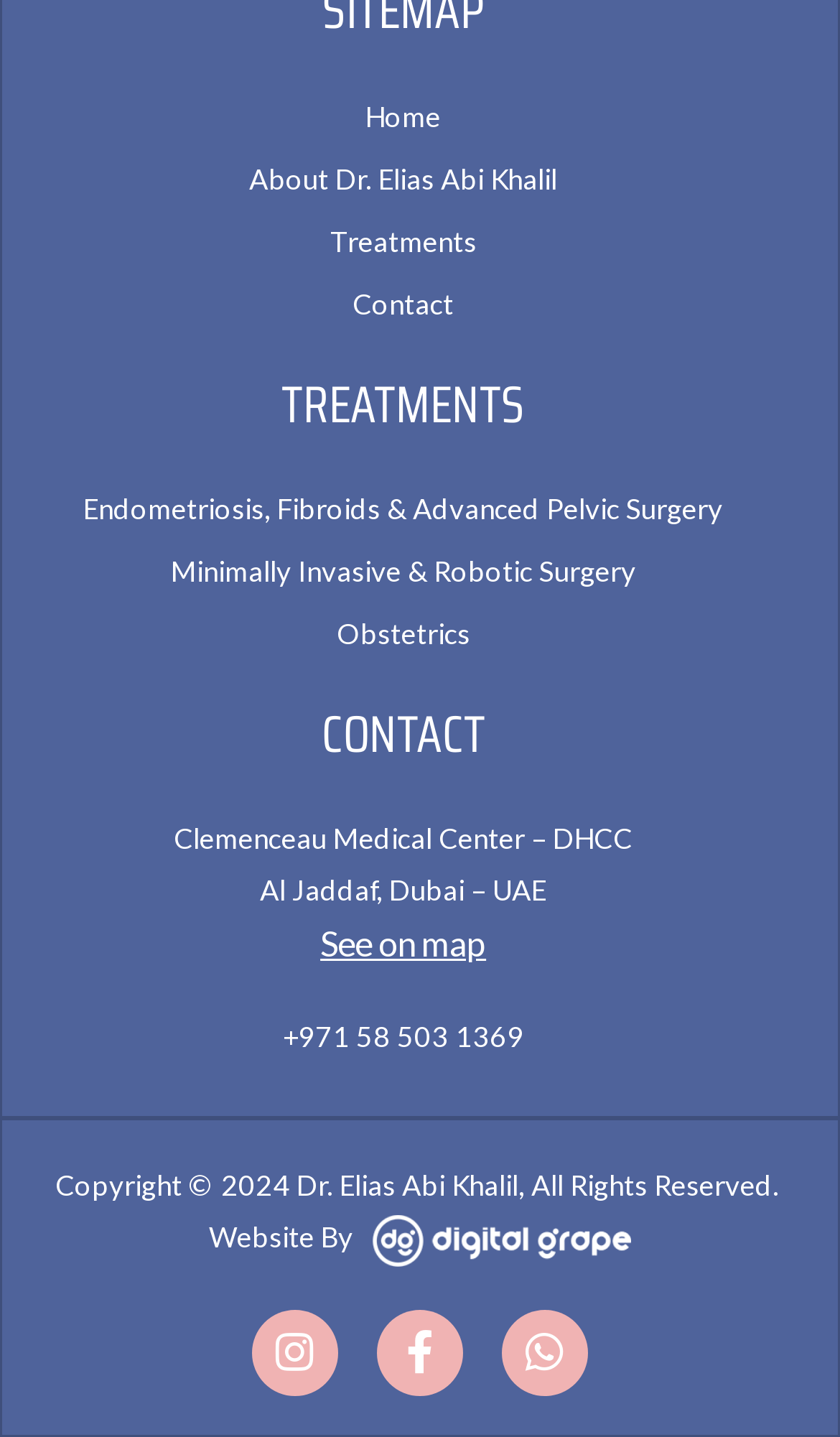Can you give a detailed response to the following question using the information from the image? What is the location of the medical center?

The location of the medical center is mentioned in the contact section, which states 'Clemenceau Medical Center – DHCC, Al Jaddaf, Dubai – UAE'.